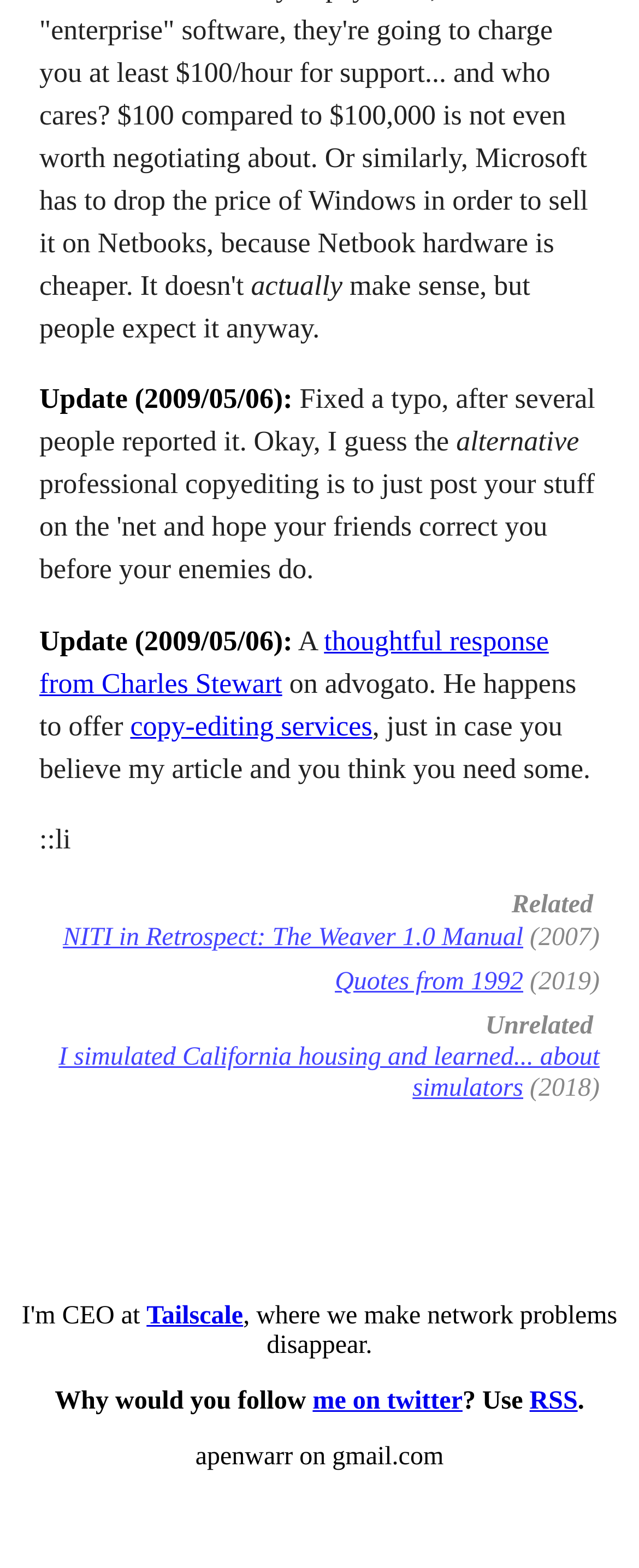Could you find the bounding box coordinates of the clickable area to complete this instruction: "visit the website Tailscale"?

[0.229, 0.83, 0.38, 0.848]